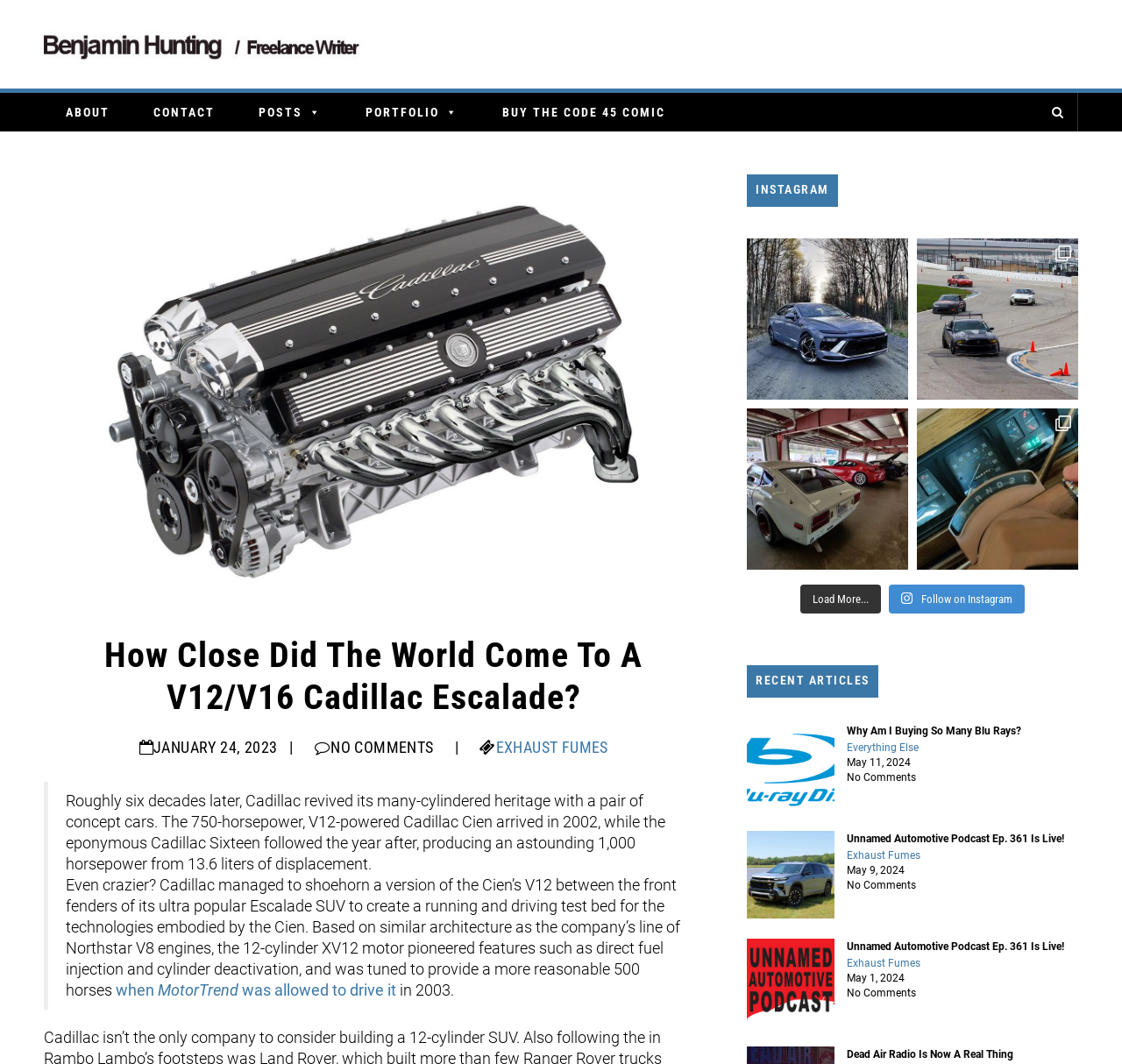What is the horsepower of the Cadillac Cien?
Please provide a single word or phrase as your answer based on the screenshot.

750